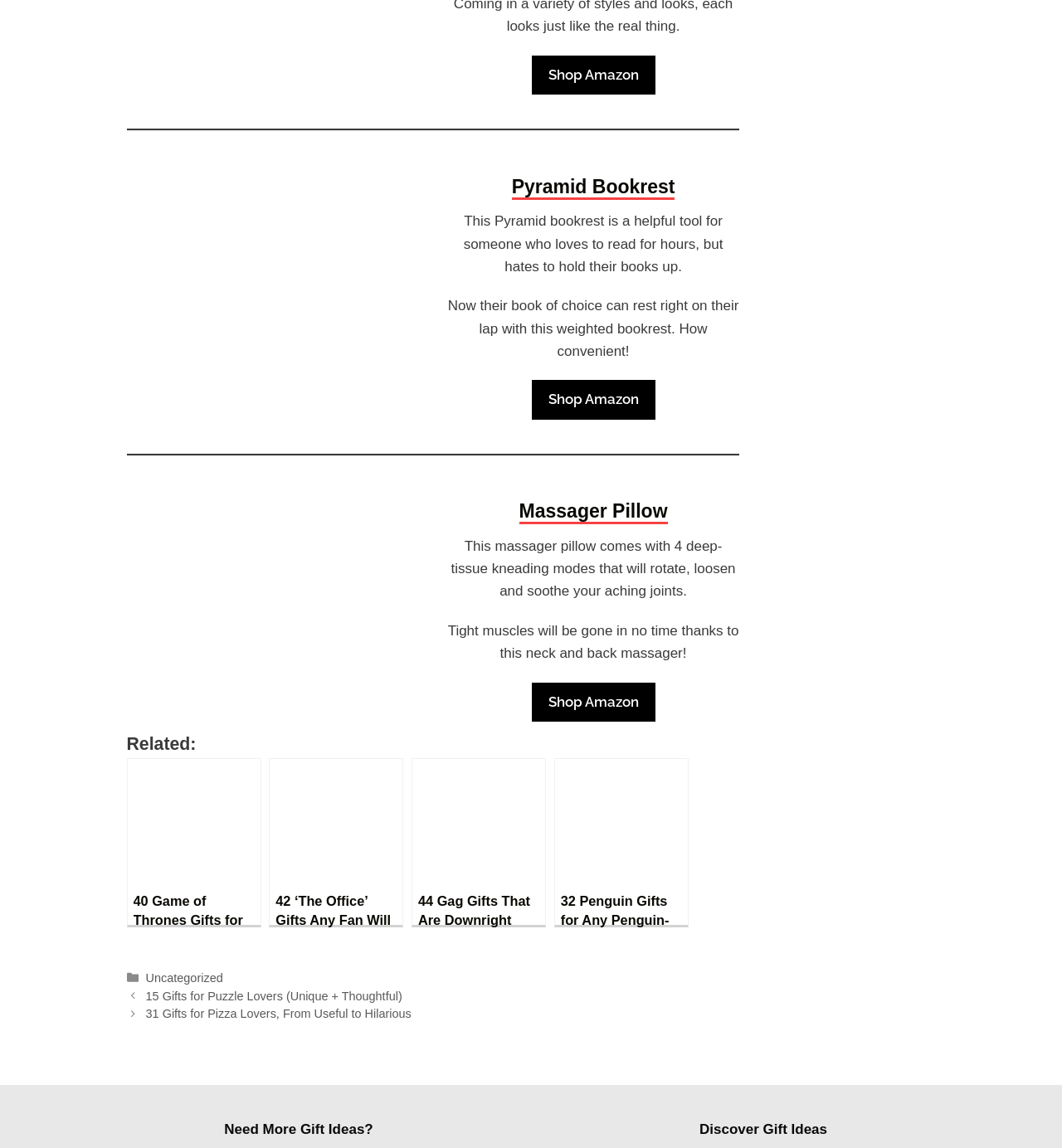What is the category of the gifts mentioned in the webpage?
Using the image, provide a concise answer in one word or a short phrase.

Uncategorized